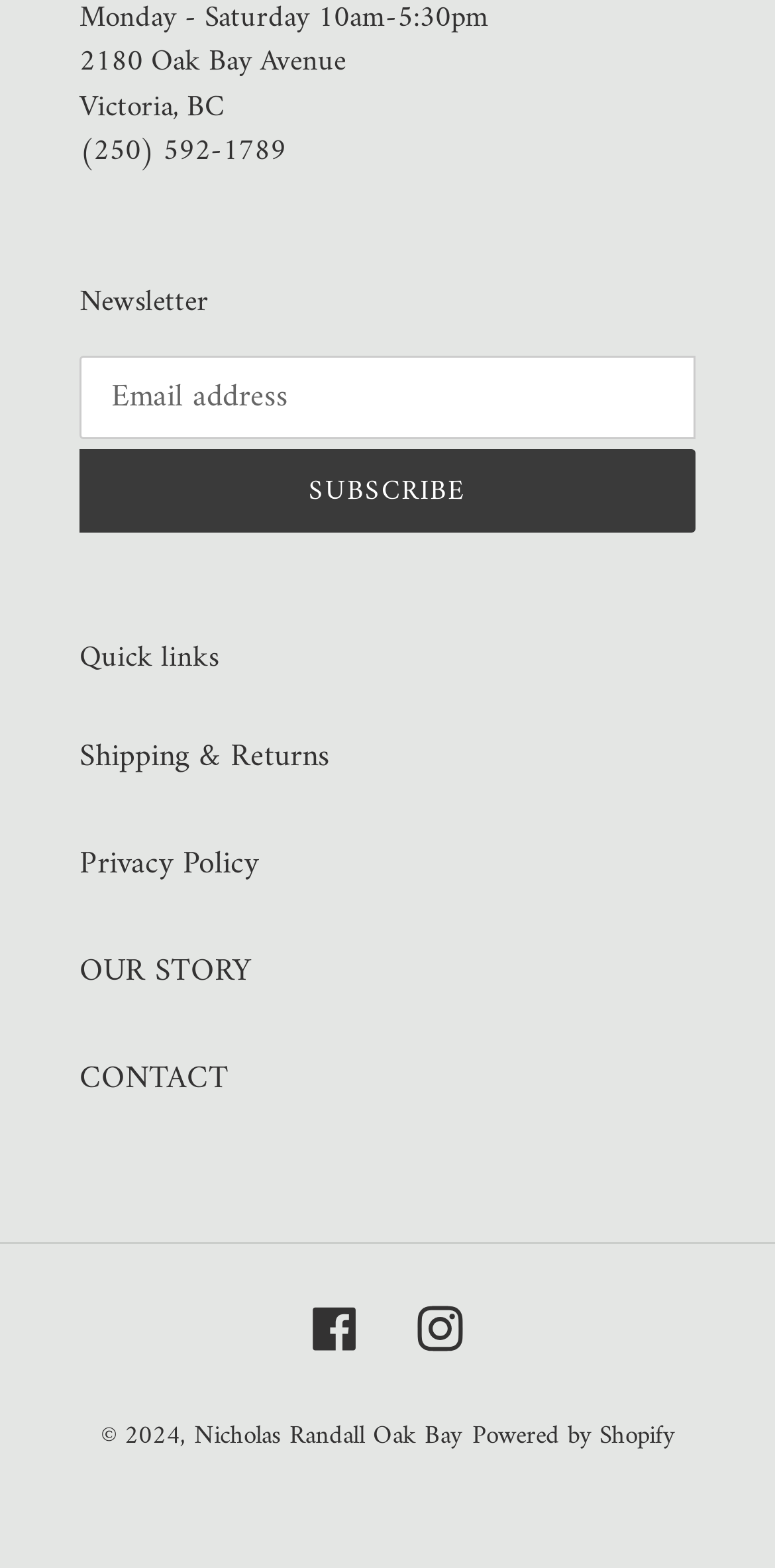Please identify the bounding box coordinates of the element I need to click to follow this instruction: "Enter email address".

[0.103, 0.227, 0.897, 0.28]